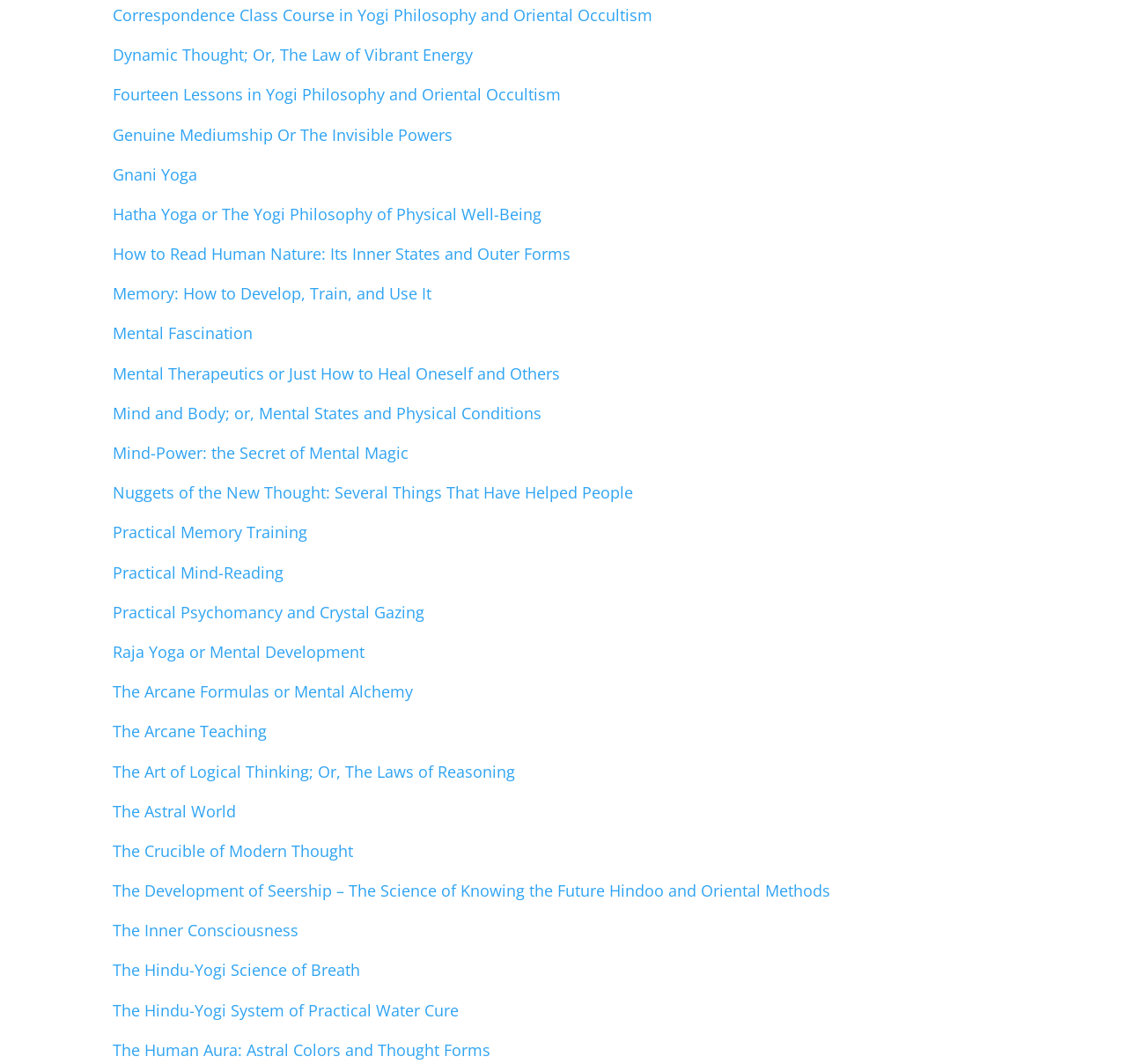Can you find the bounding box coordinates for the element to click on to achieve the instruction: "Learn about Gnani Yoga"?

[0.1, 0.154, 0.175, 0.174]